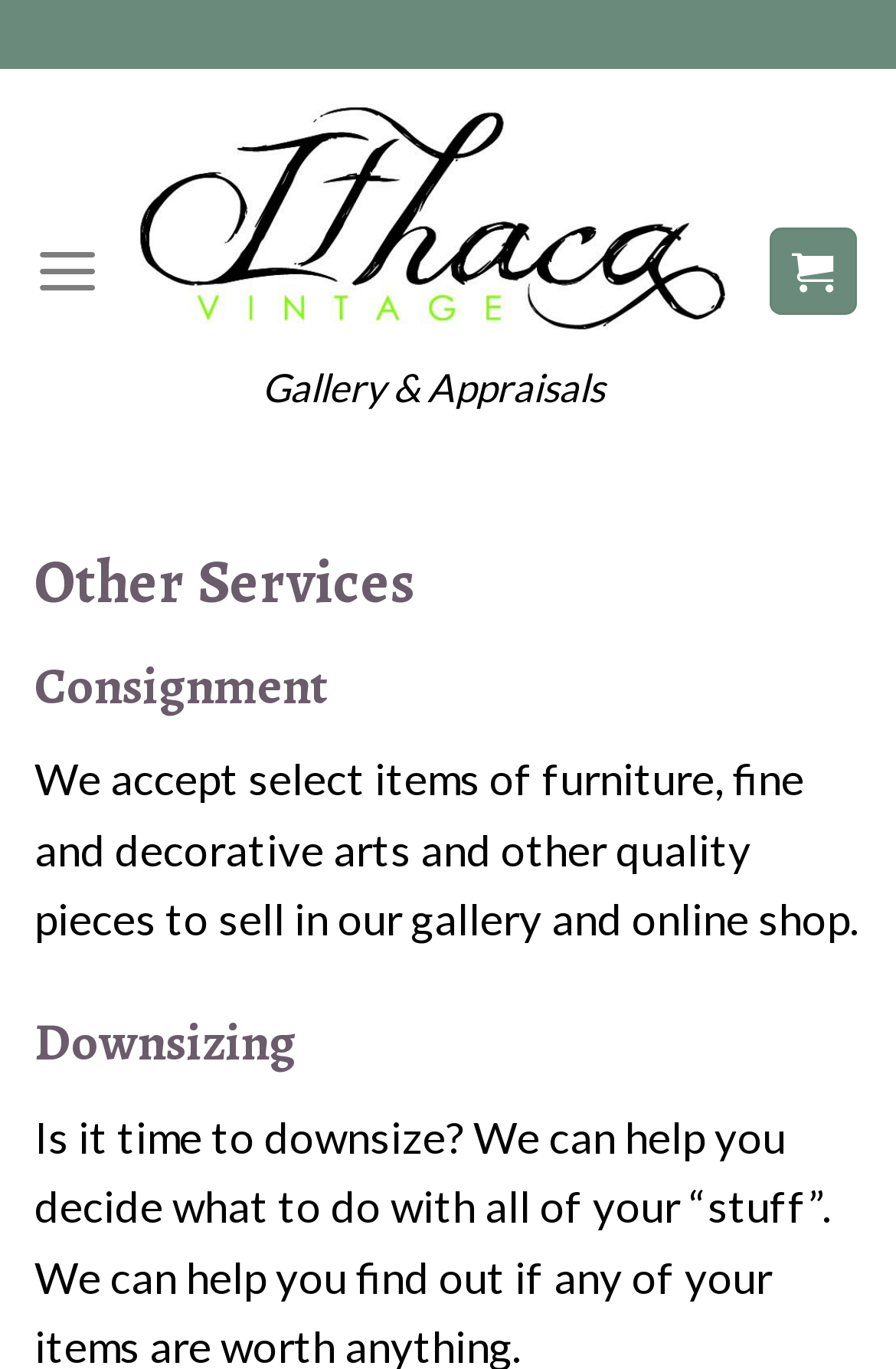Answer the question using only a single word or phrase: 
What is the name of the gallery?

Ithaca Vintage